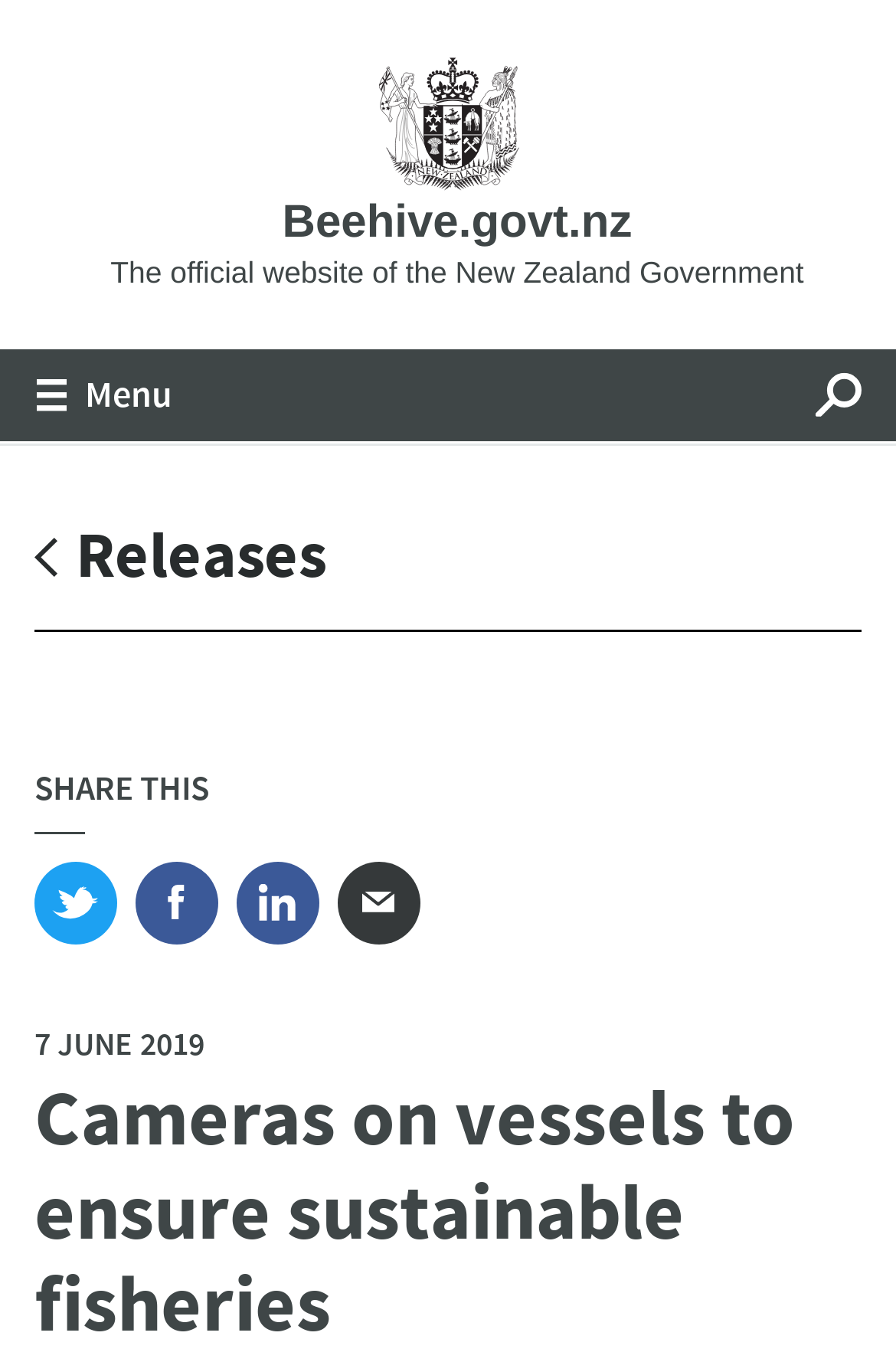Identify and provide the main heading of the webpage.

Cameras on vessels to ensure sustainable fisheries